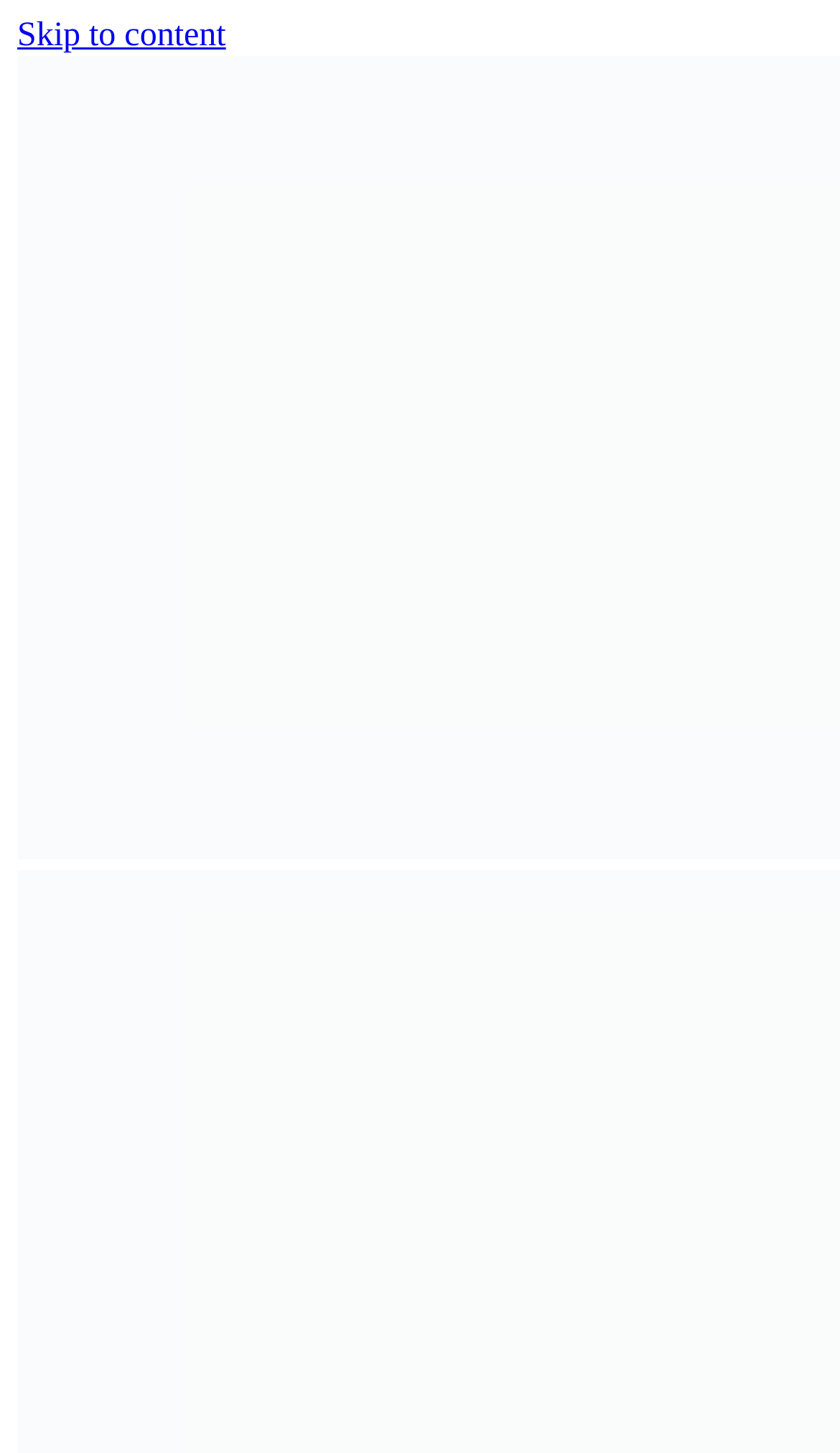Determine the main heading of the webpage and generate its text.

How to Cure …Procrastination !